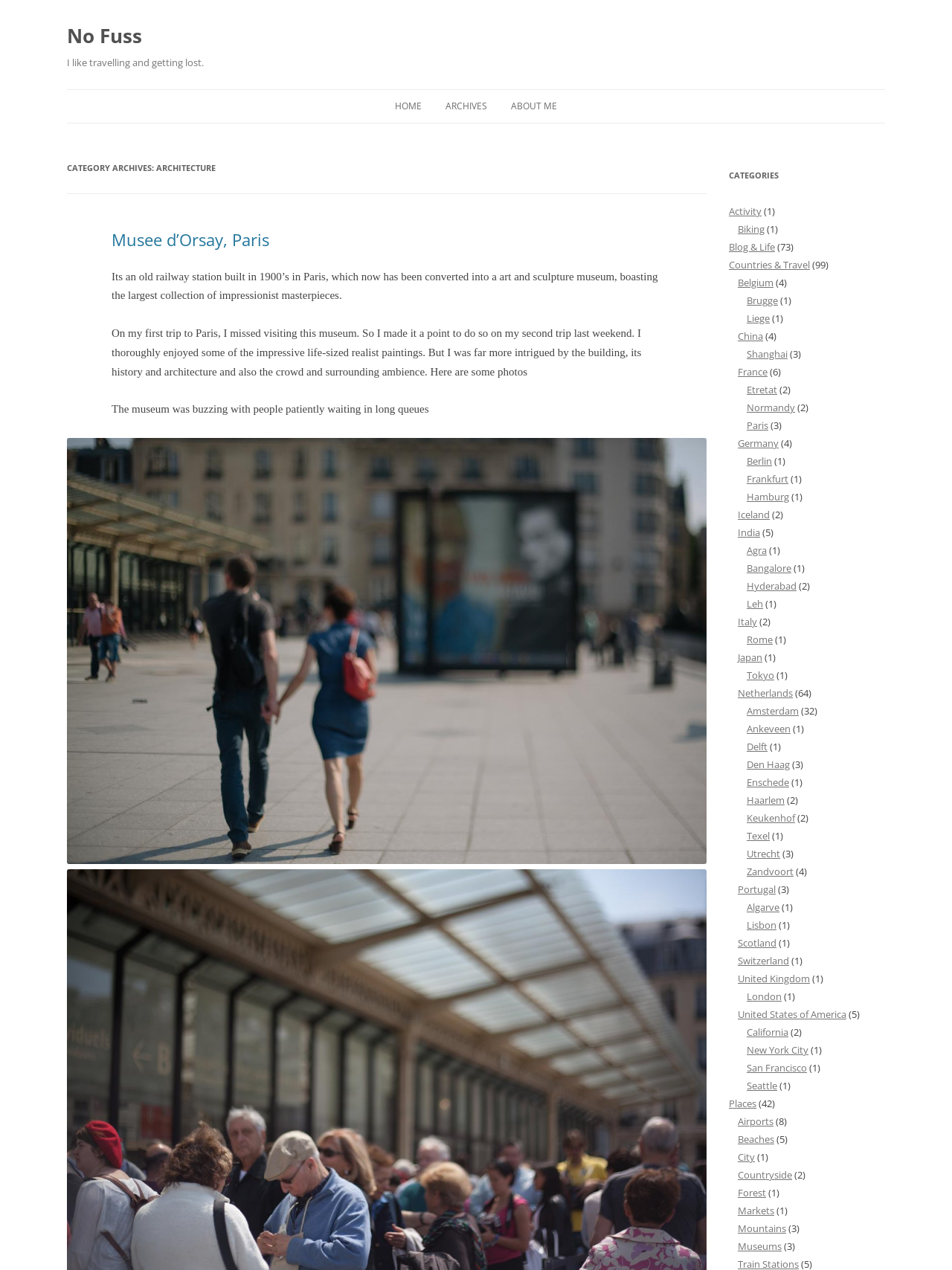Answer the question below with a single word or a brief phrase: 
How many blog posts are there about Paris?

3